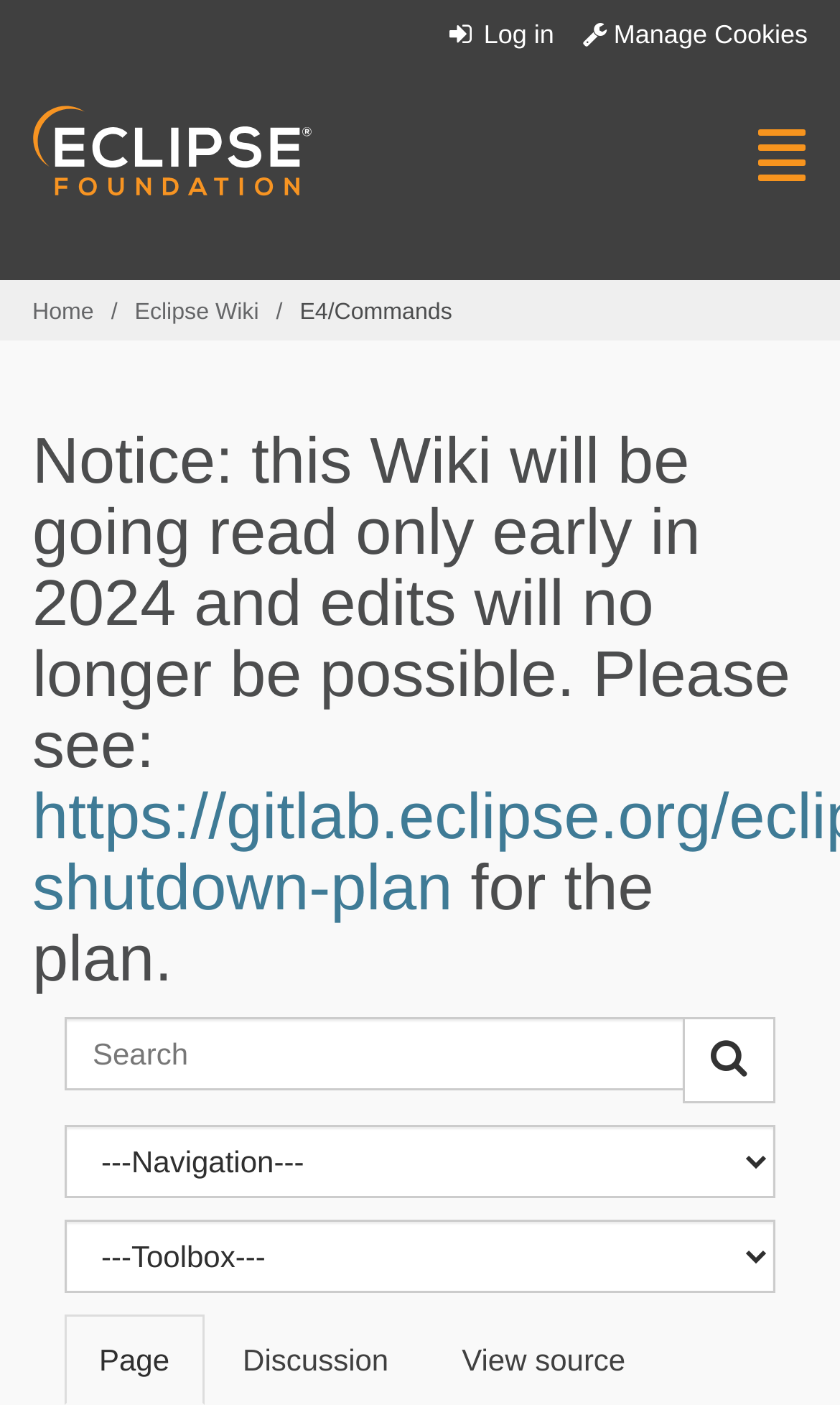Locate the bounding box coordinates of the area that needs to be clicked to fulfill the following instruction: "Log in". The coordinates should be in the format of four float numbers between 0 and 1, namely [left, top, right, bottom].

[0.528, 0.014, 0.66, 0.035]